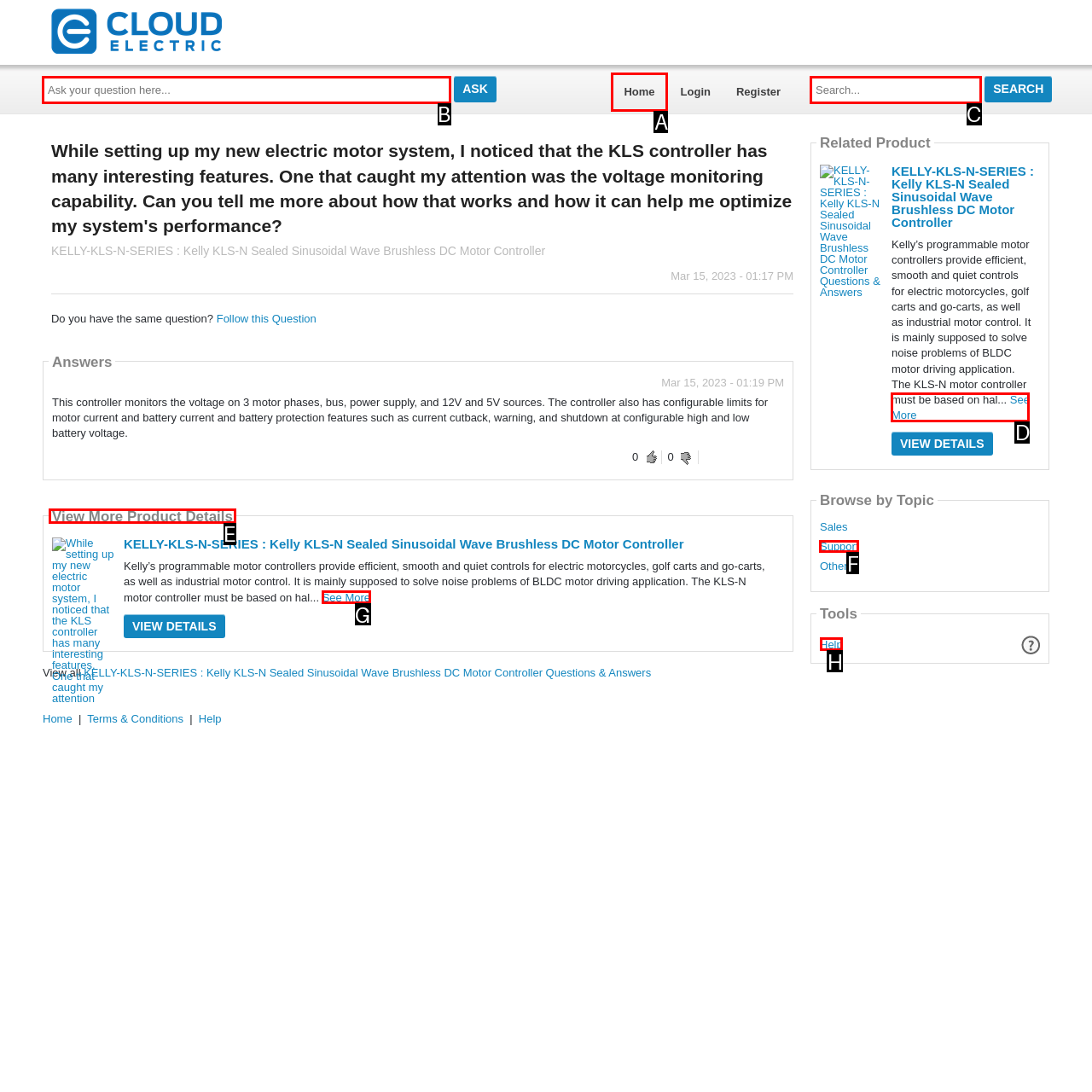Which letter corresponds to the correct option to complete the task: View more product details?
Answer with the letter of the chosen UI element.

E